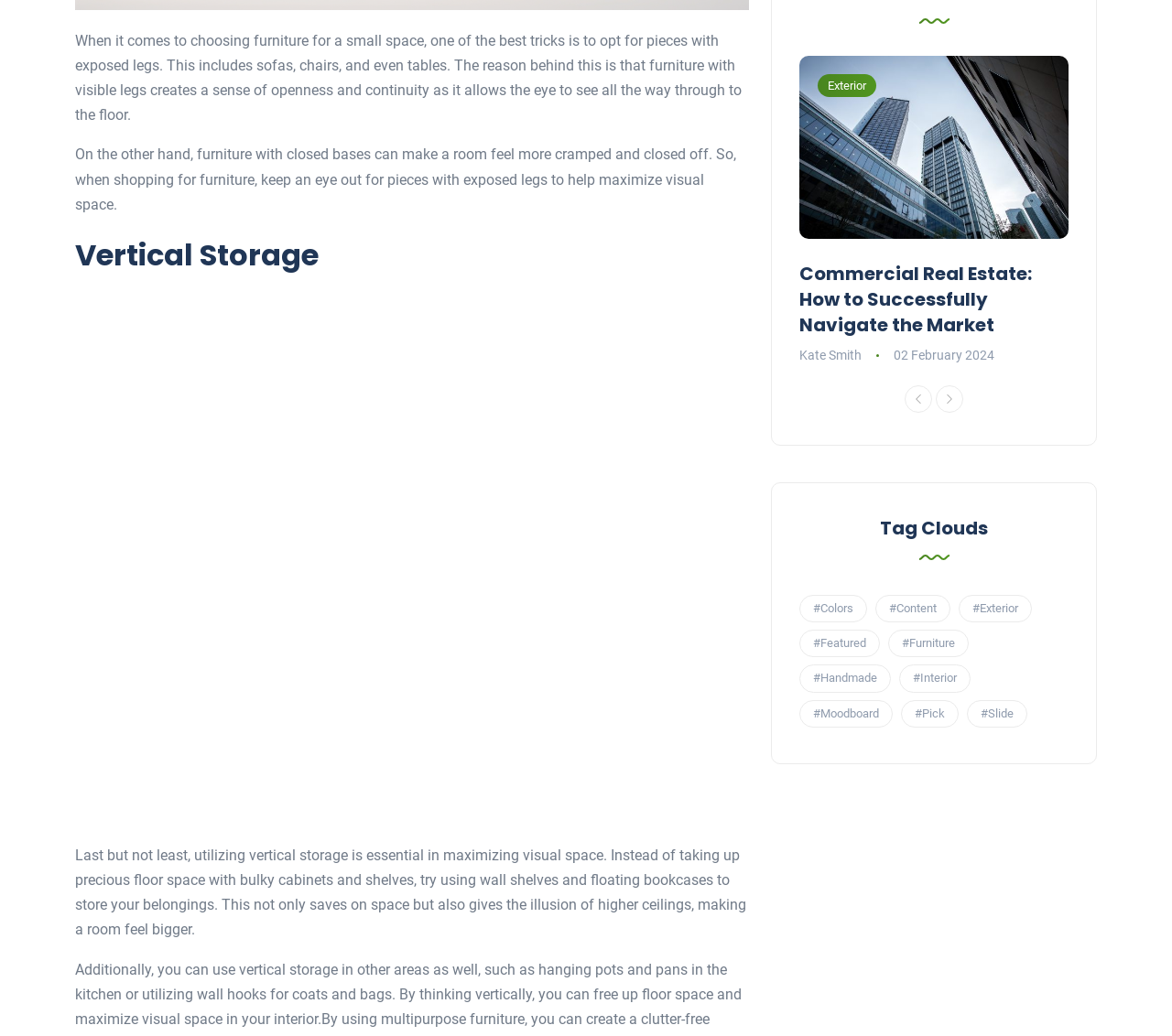What is the date of the article 'Commercial Real Estate: How to Successfully Navigate the Market'? From the image, respond with a single word or brief phrase.

02 February 2024